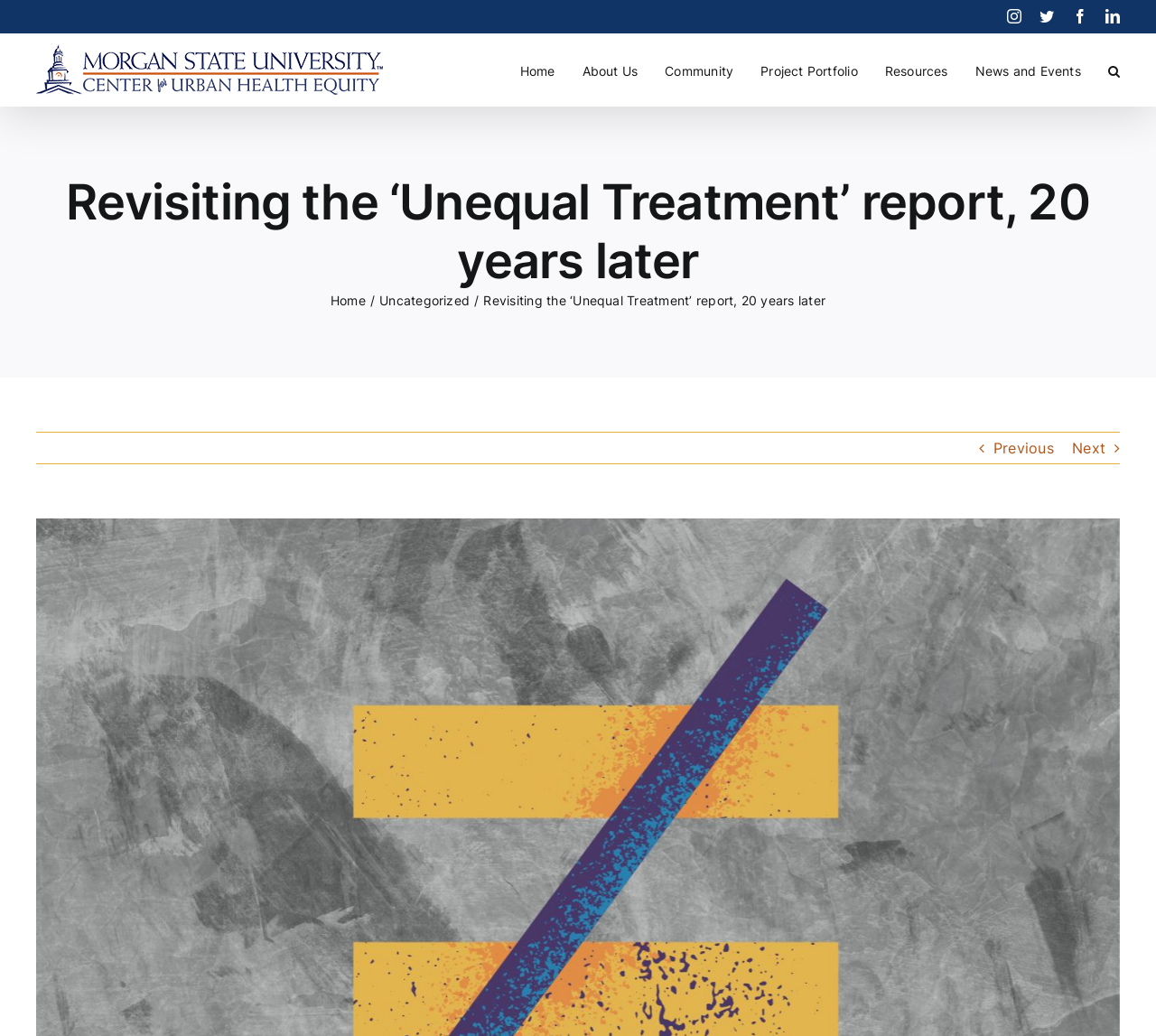Given the element description "aria-label="Search" title="Search"", identify the bounding box of the corresponding UI element.

[0.958, 0.032, 0.969, 0.102]